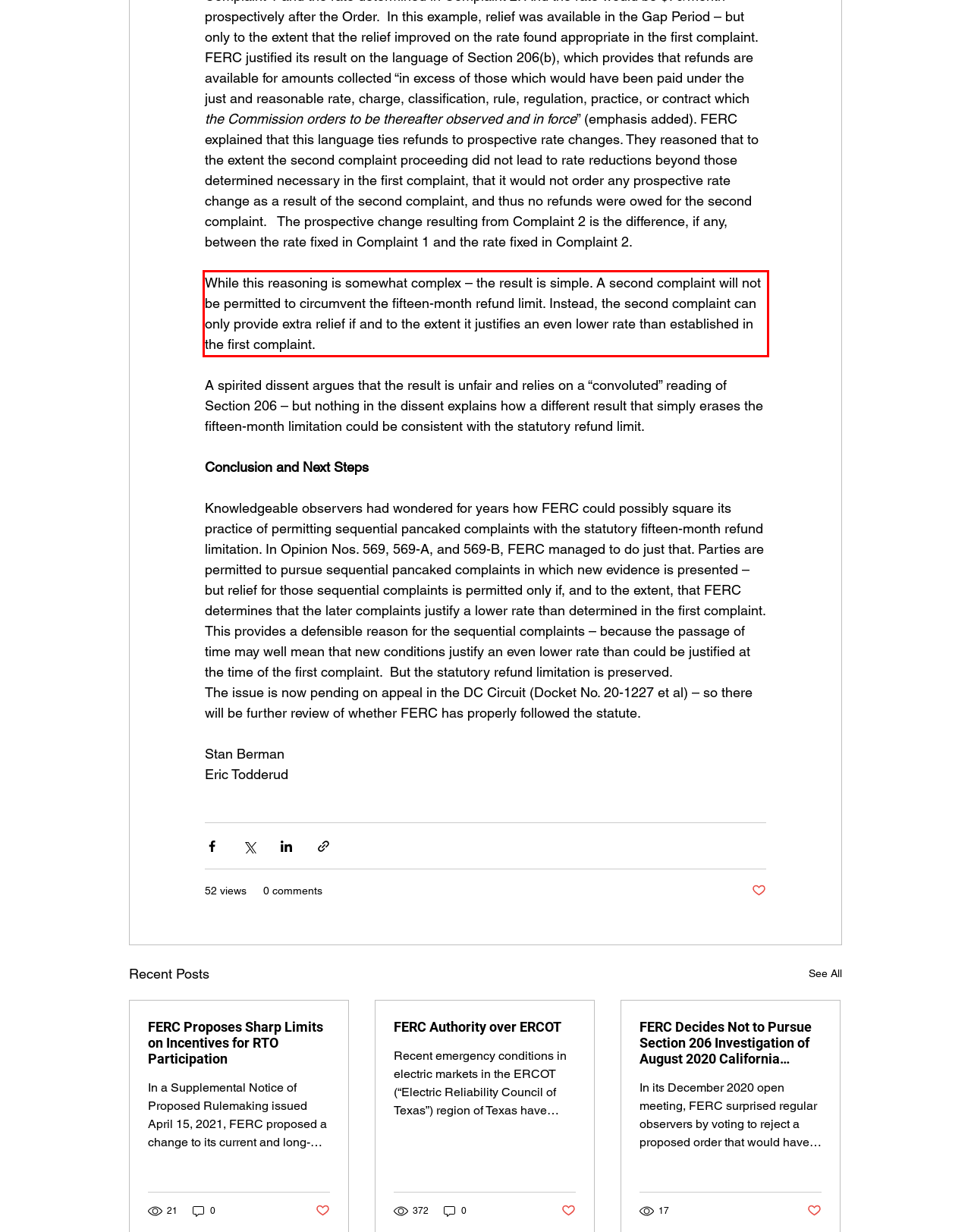Examine the webpage screenshot and use OCR to recognize and output the text within the red bounding box.

While this reasoning is somewhat complex – the result is simple. A second complaint will not be permitted to circumvent the fifteen-month refund limit. Instead, the second complaint can only provide extra relief if and to the extent it justifies an even lower rate than established in the first complaint.